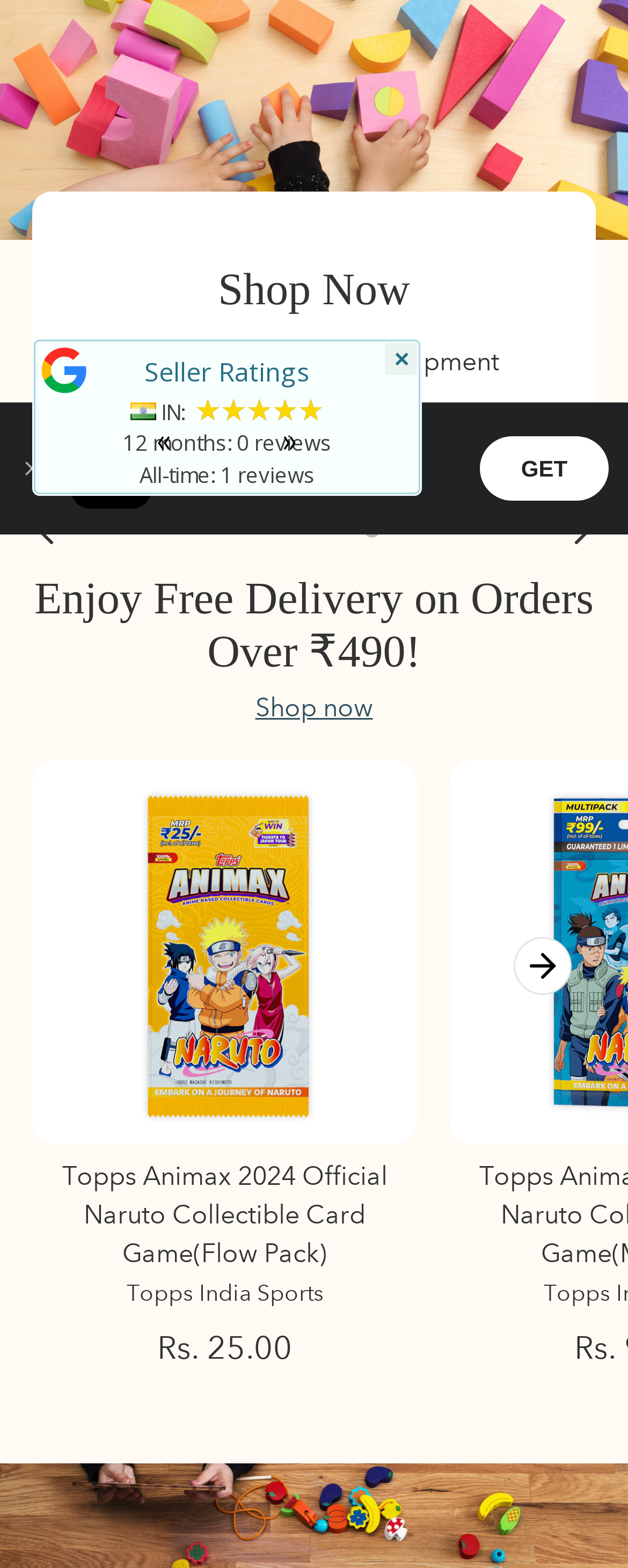Identify and provide the bounding box coordinates of the UI element described: "Shop now". The coordinates should be formatted as [left, top, right, bottom], with each number being a float between 0 and 1.

[0.406, 0.441, 0.594, 0.461]